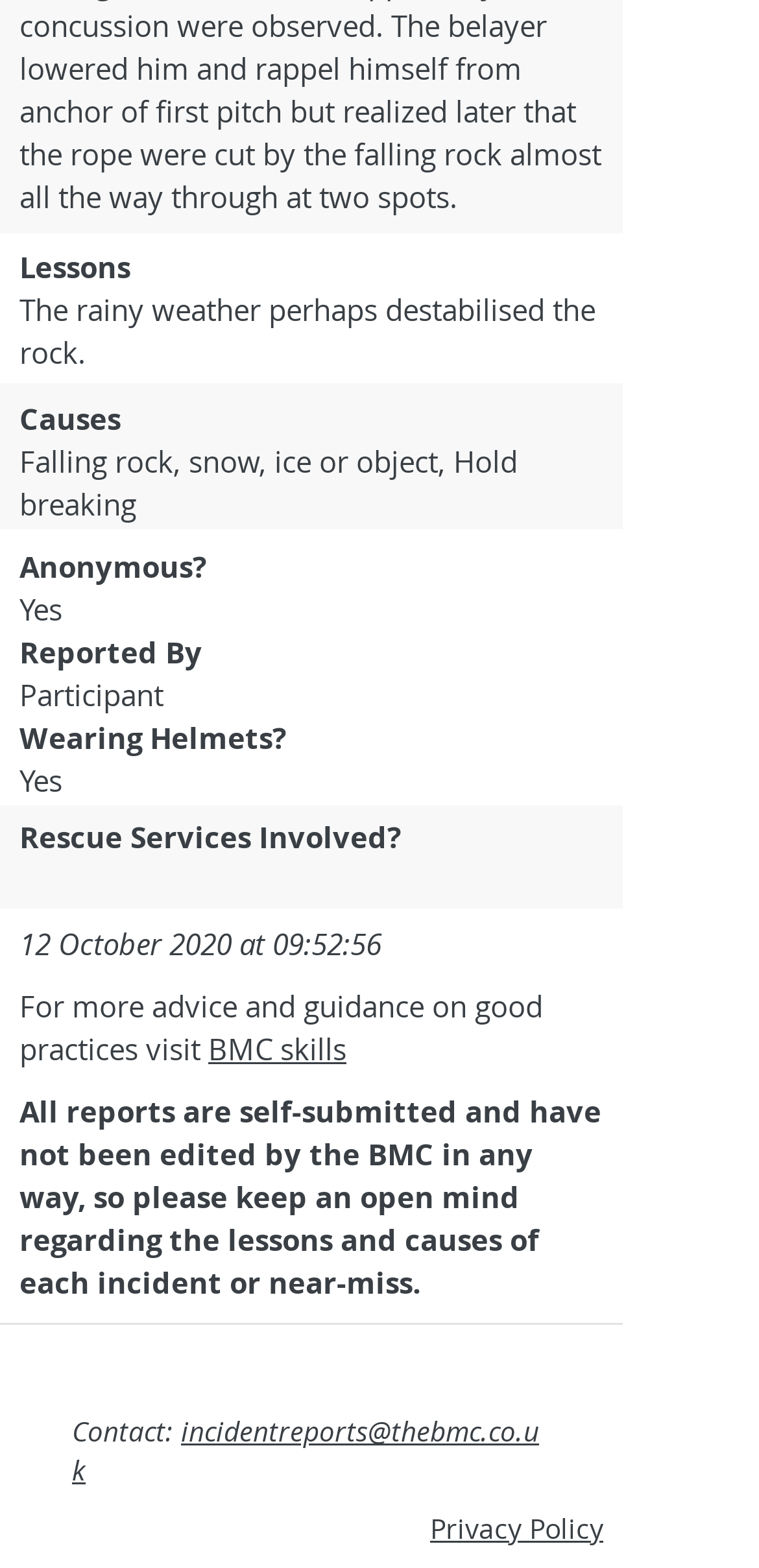Find and provide the bounding box coordinates for the UI element described here: "Privacy Policy". The coordinates should be given as four float numbers between 0 and 1: [left, top, right, bottom].

[0.567, 0.963, 0.795, 0.988]